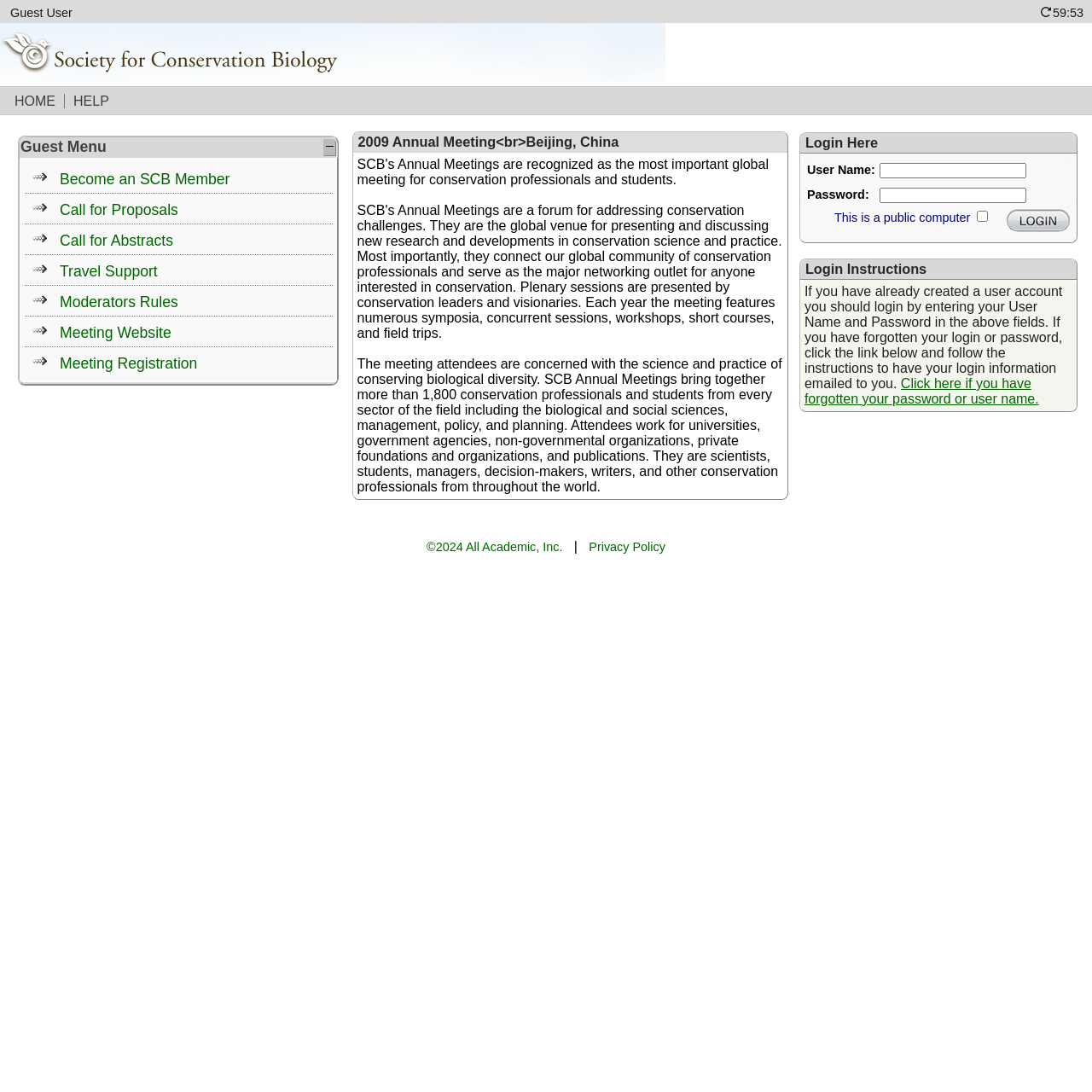What should users do if they have forgotten their login or password?
Based on the image, provide a one-word or brief-phrase response.

Click the link below